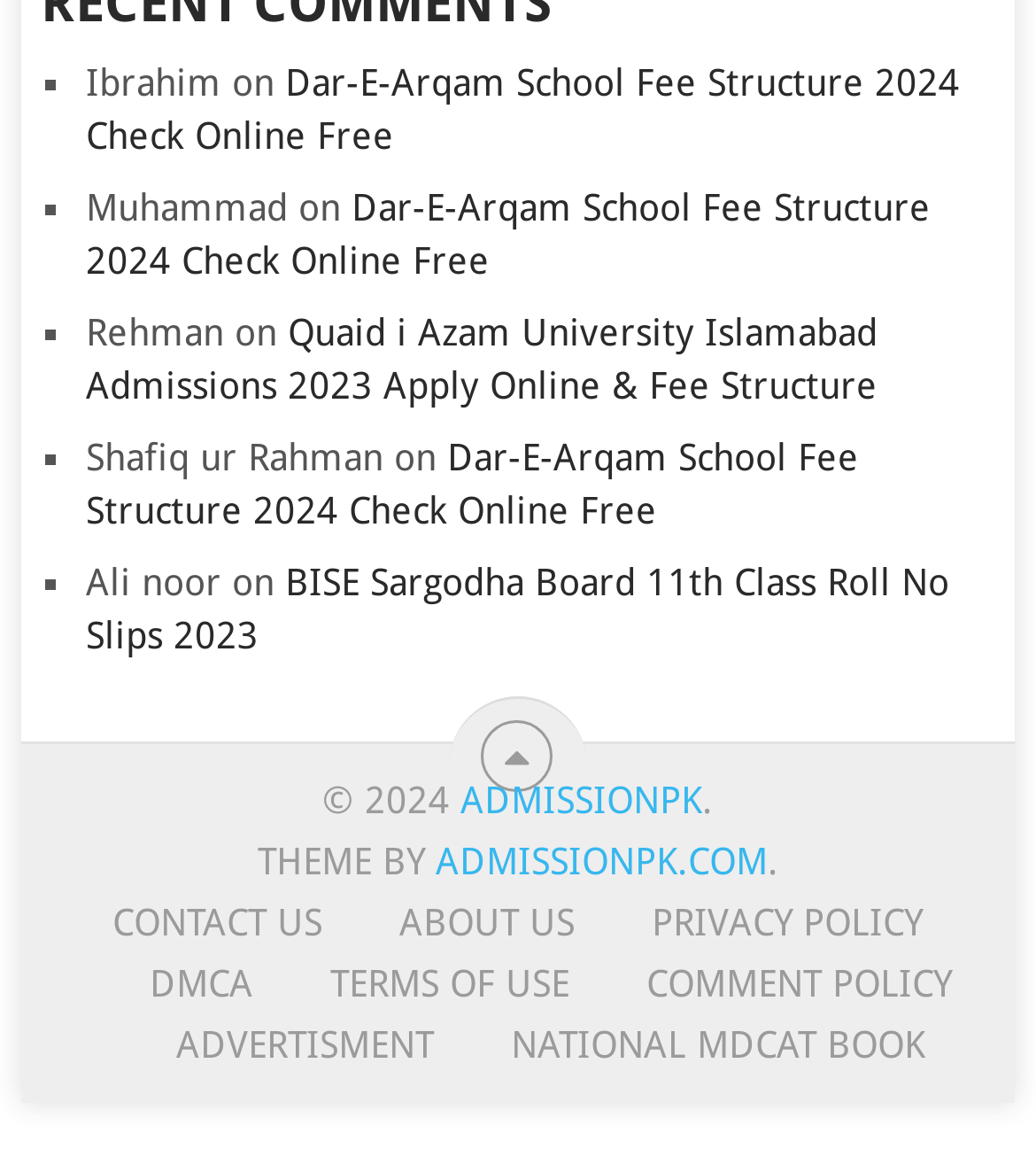Determine the bounding box for the HTML element described here: "Terms of Use". The coordinates should be given as [left, top, right, bottom] with each number being a float between 0 and 1.

[0.255, 0.826, 0.55, 0.862]